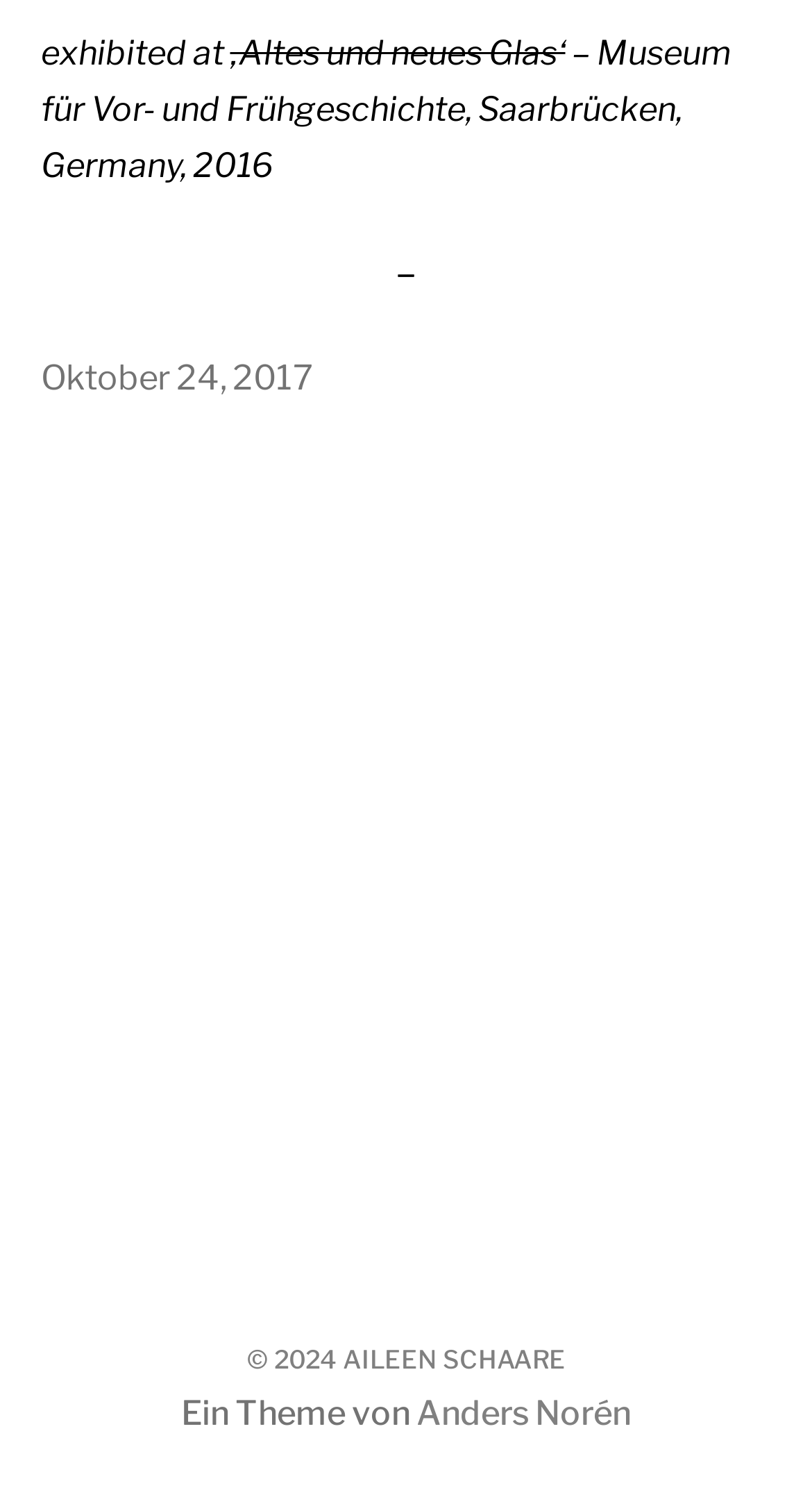Carefully observe the image and respond to the question with a detailed answer:
Who is the author of the website?

The answer can be found in the link element with the text 'AILEEN SCHAARE'. This text is likely the author's name, and it is located at the bottom of the webpage.